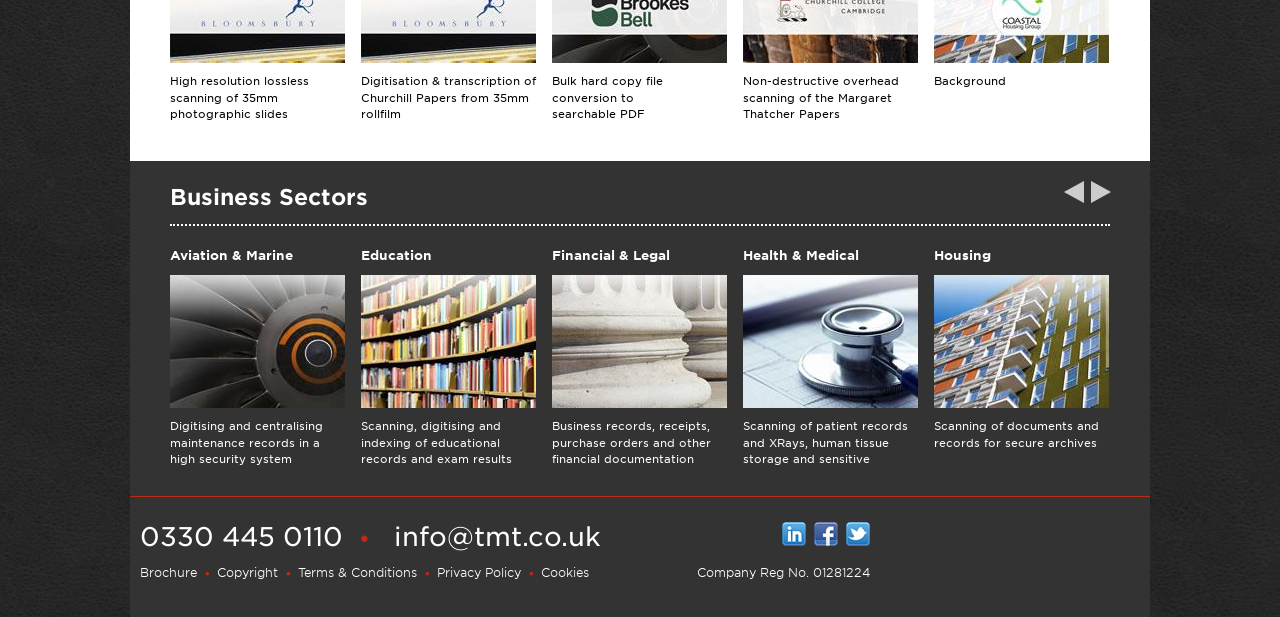What is the business sector that involves scanning of patient records and X-Rays?
Please provide a single word or phrase answer based on the image.

Health & Medical